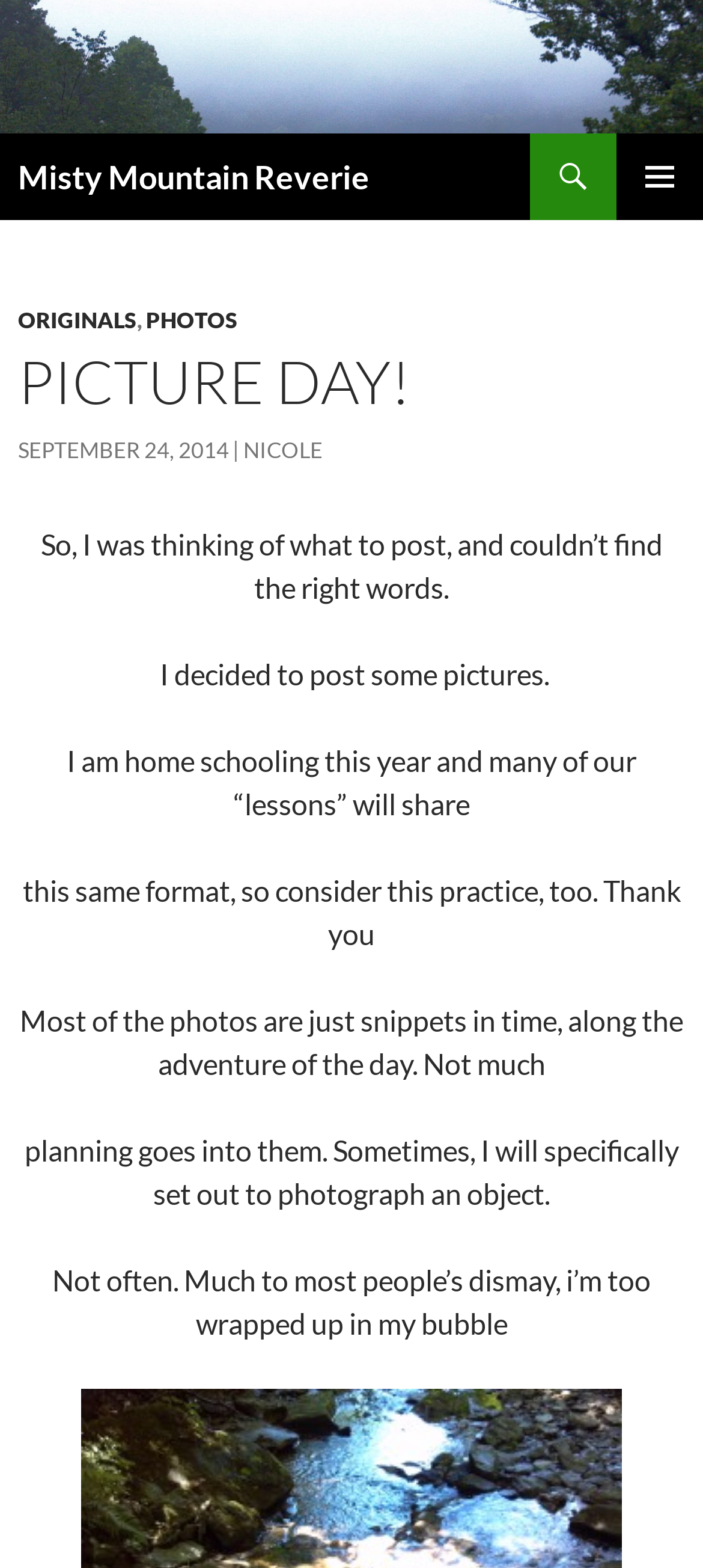What is the date of the post?
Use the screenshot to answer the question with a single word or phrase.

September 24, 2014